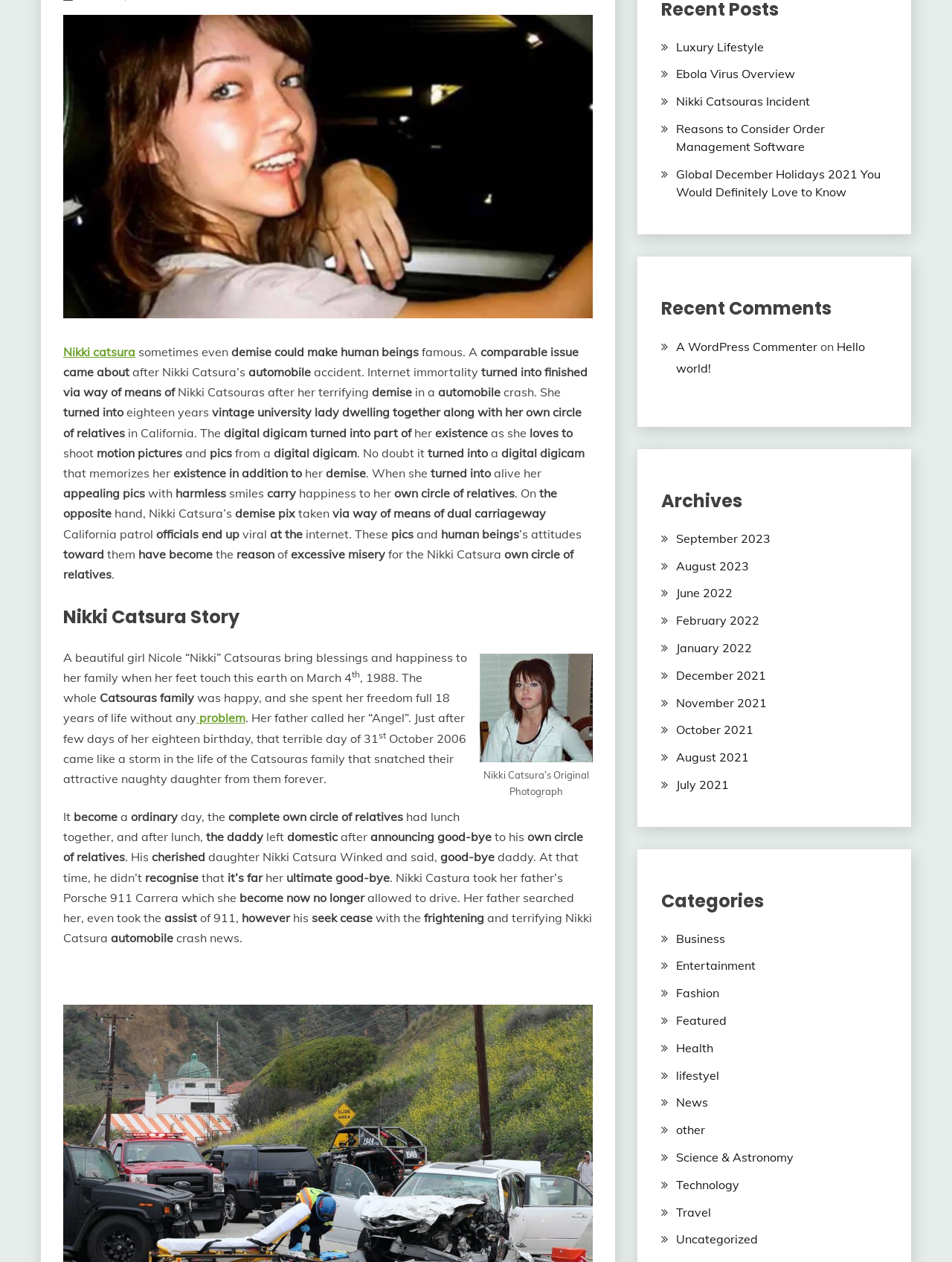Show the bounding box coordinates for the HTML element described as: "A WordPress Commenter".

[0.71, 0.269, 0.858, 0.281]